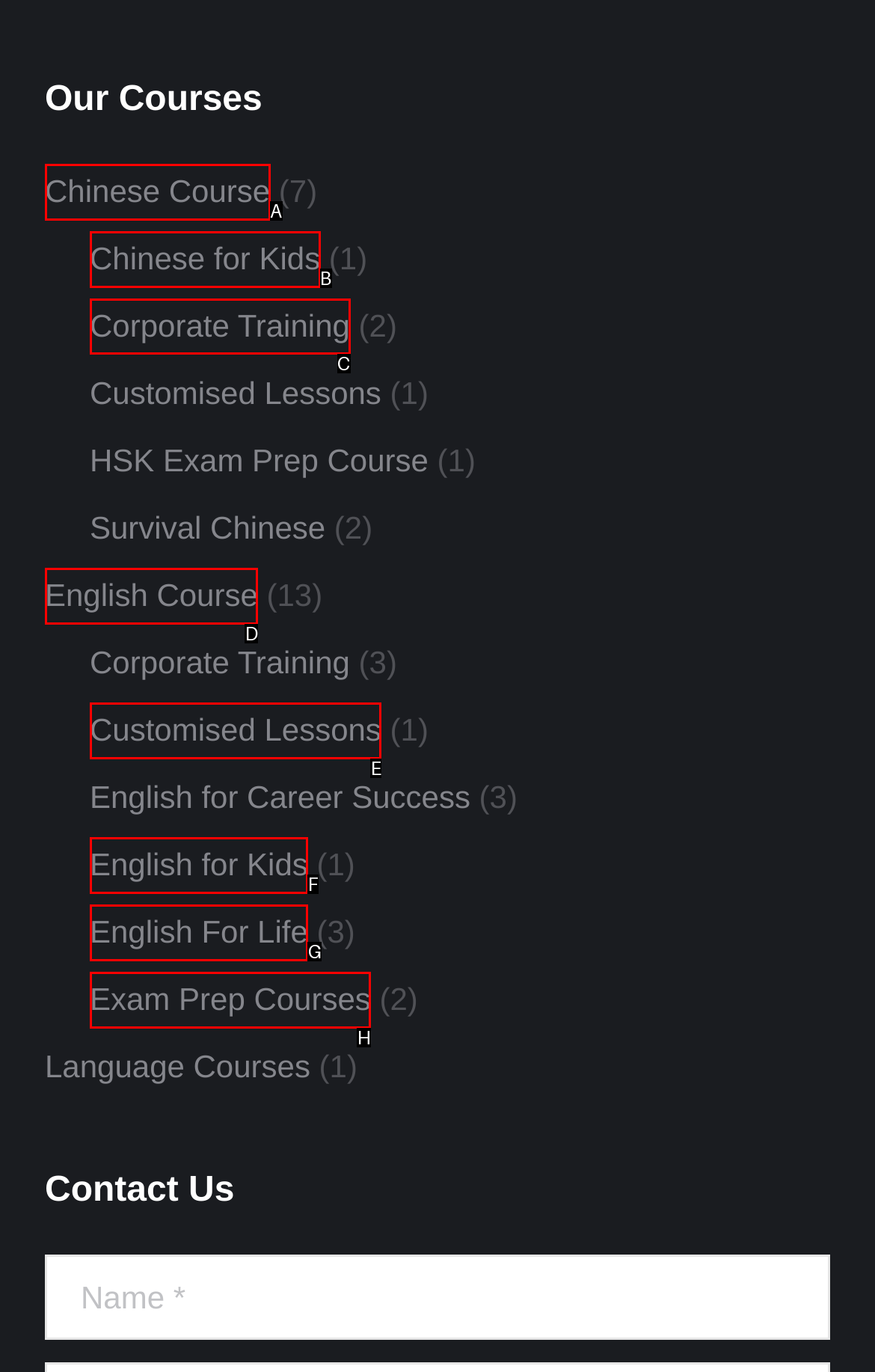Specify which UI element should be clicked to accomplish the task: Click on Corporate Training. Answer with the letter of the correct choice.

C